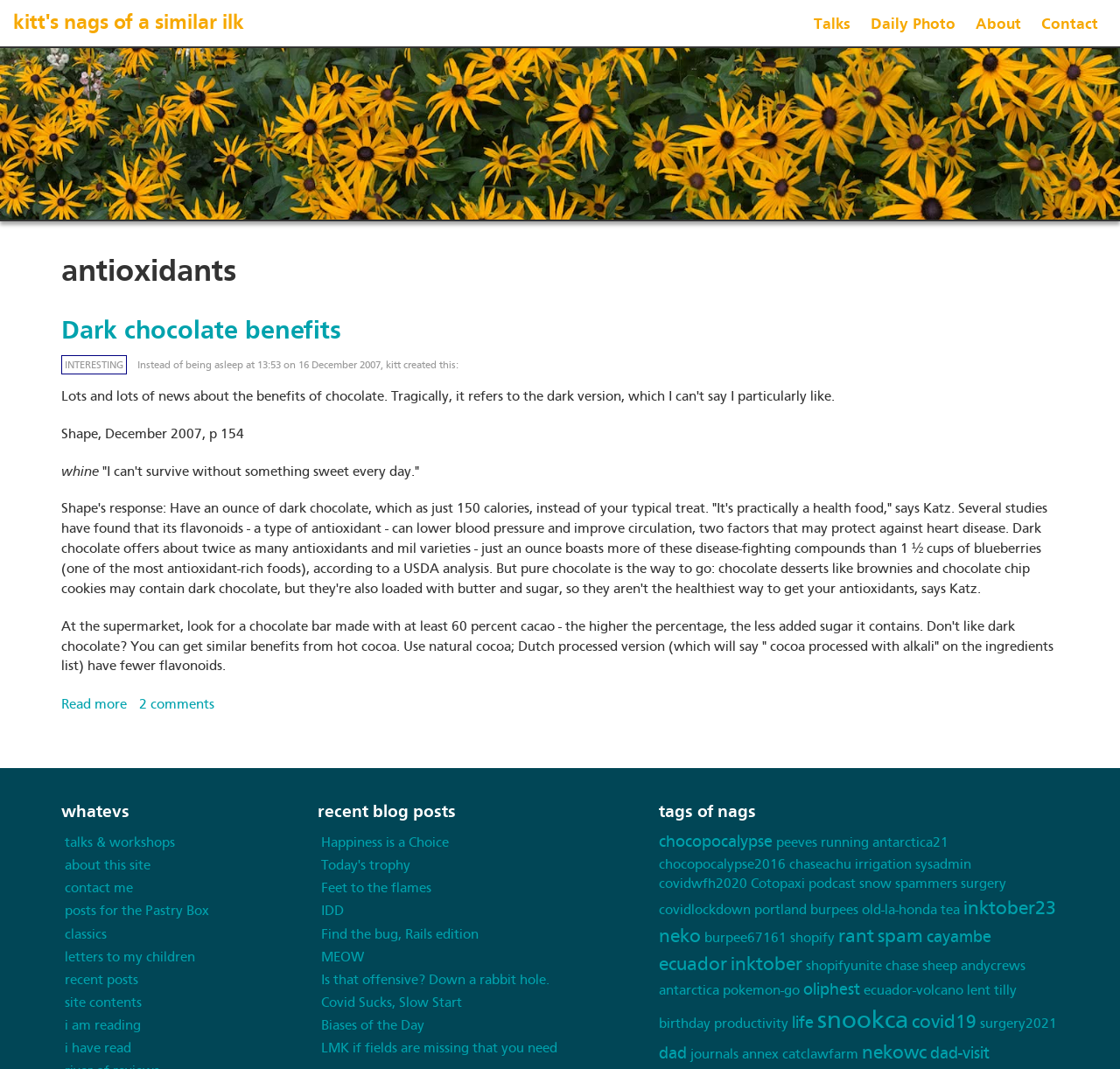Using the webpage screenshot, locate the HTML element that fits the following description and provide its bounding box: "contact me".

[0.058, 0.825, 0.119, 0.838]